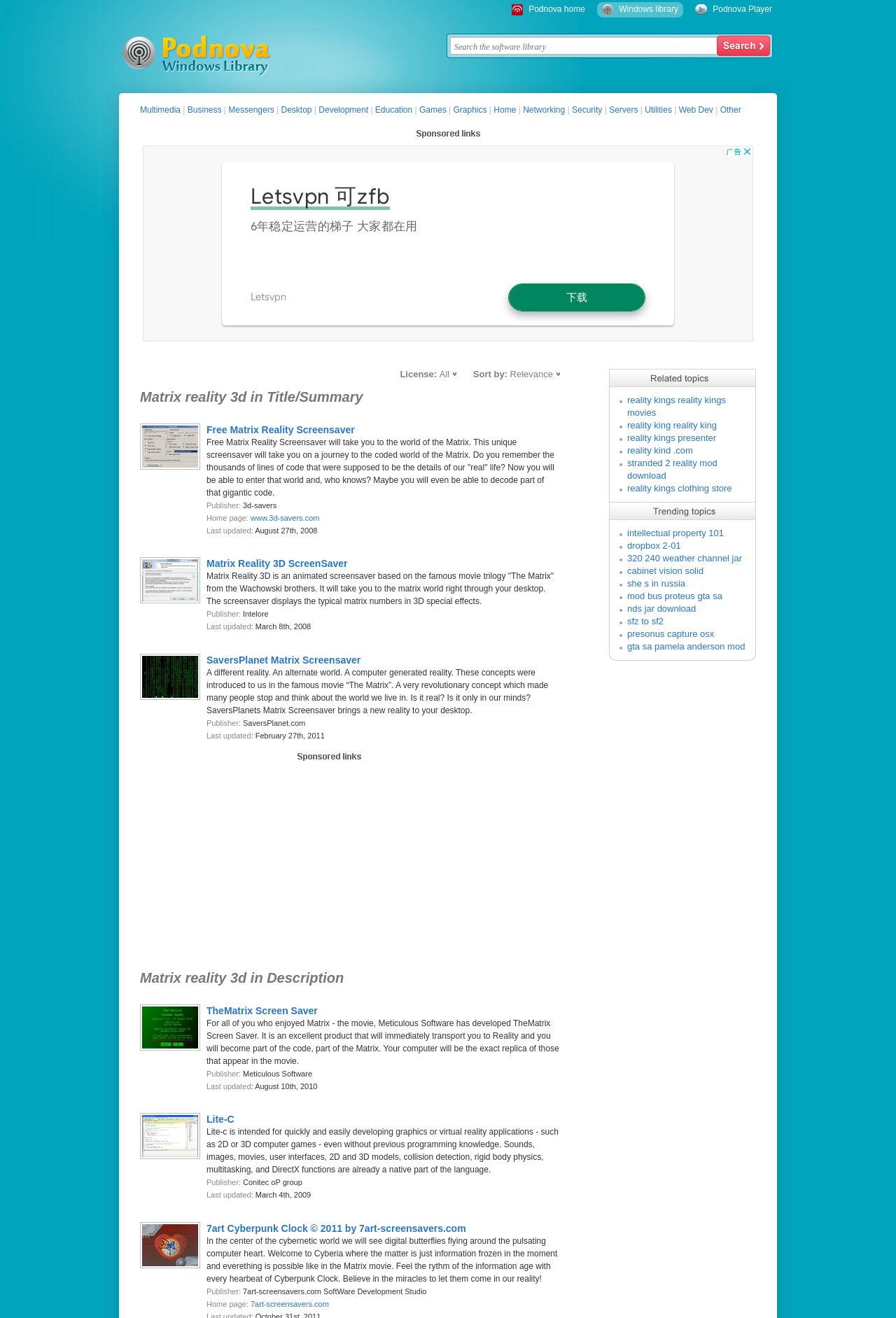Give a one-word or short-phrase answer to the following question: 
What is the purpose of the textbox on the webpage?

Search the software library